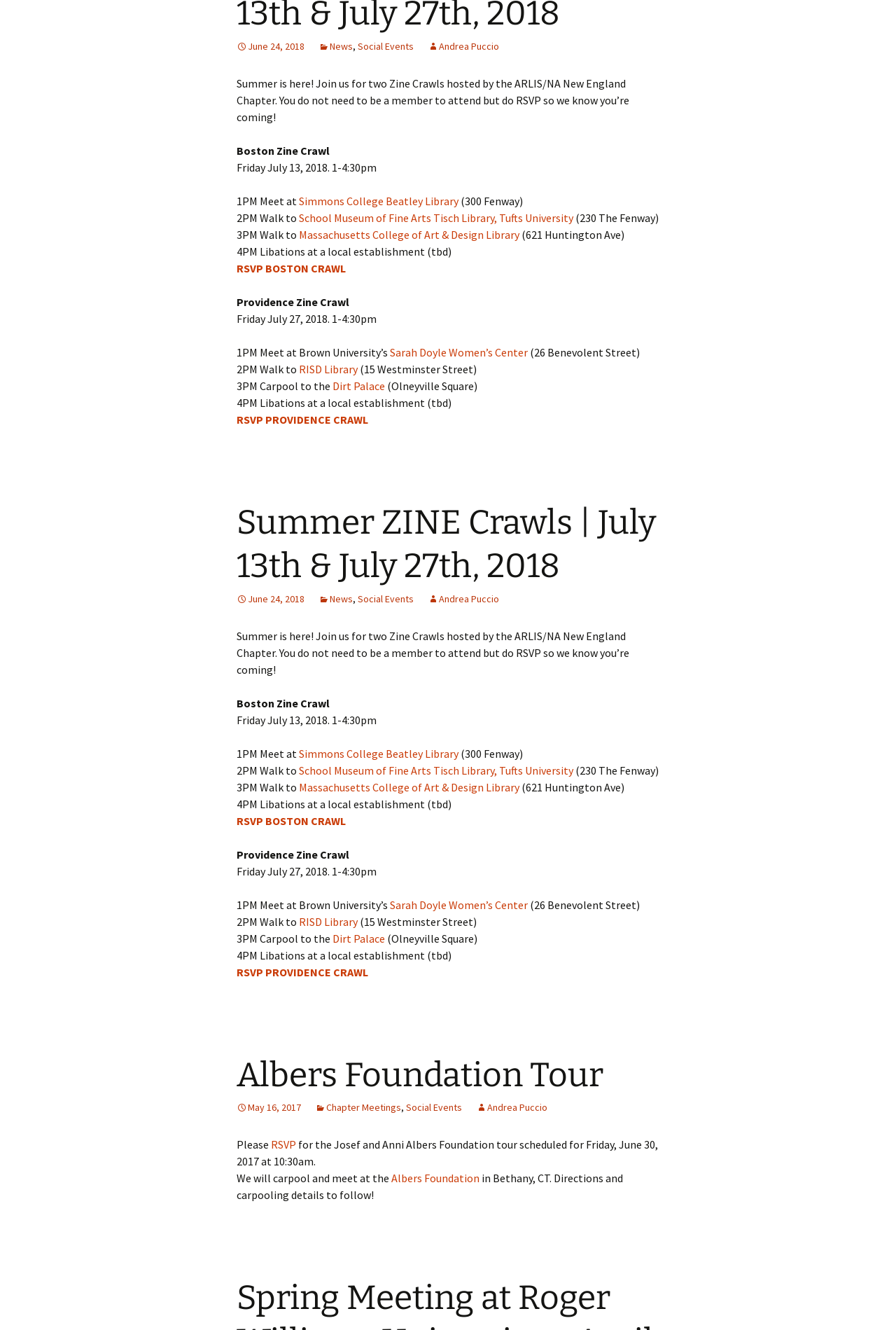Identify the bounding box coordinates of the clickable region necessary to fulfill the following instruction: "Click on Massachusetts College of Art & Design Library". The bounding box coordinates should be four float numbers between 0 and 1, i.e., [left, top, right, bottom].

[0.334, 0.171, 0.58, 0.182]